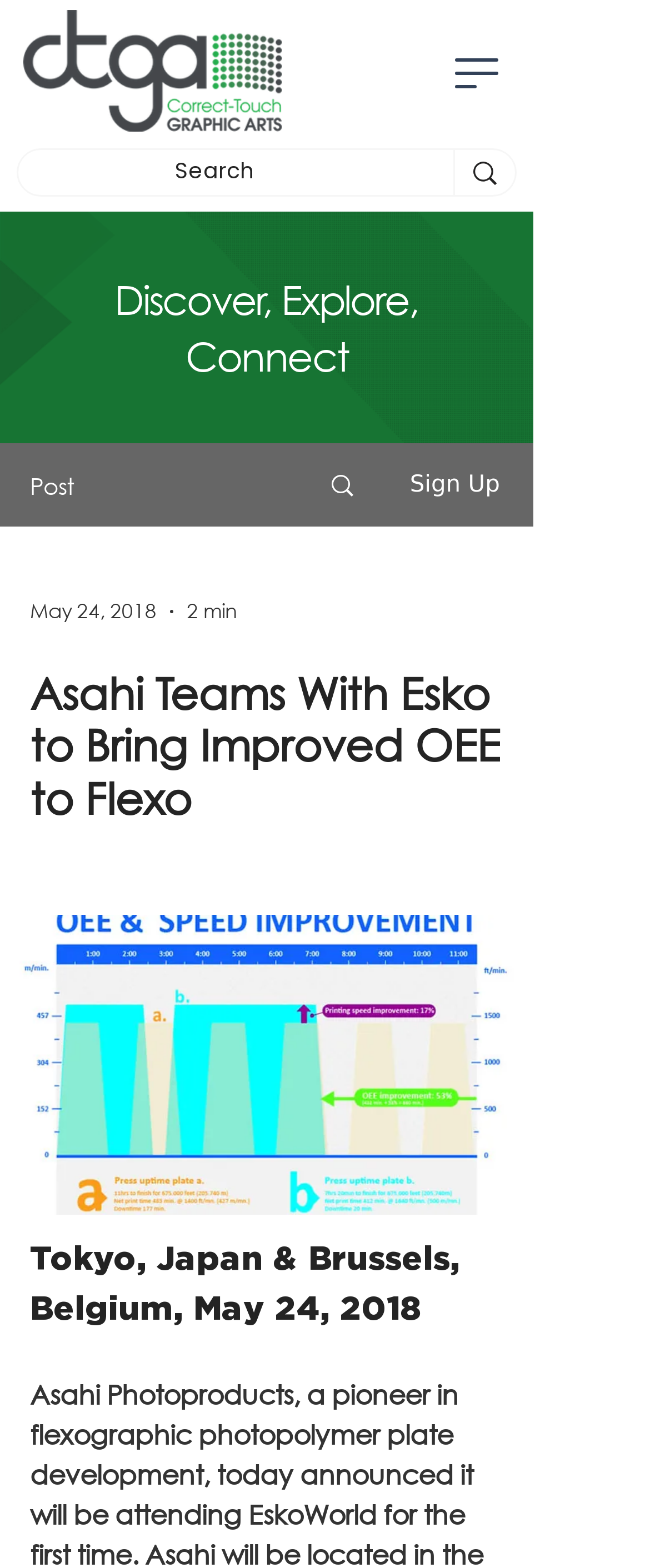How long does it take to read the article?
By examining the image, provide a one-word or phrase answer.

2 min